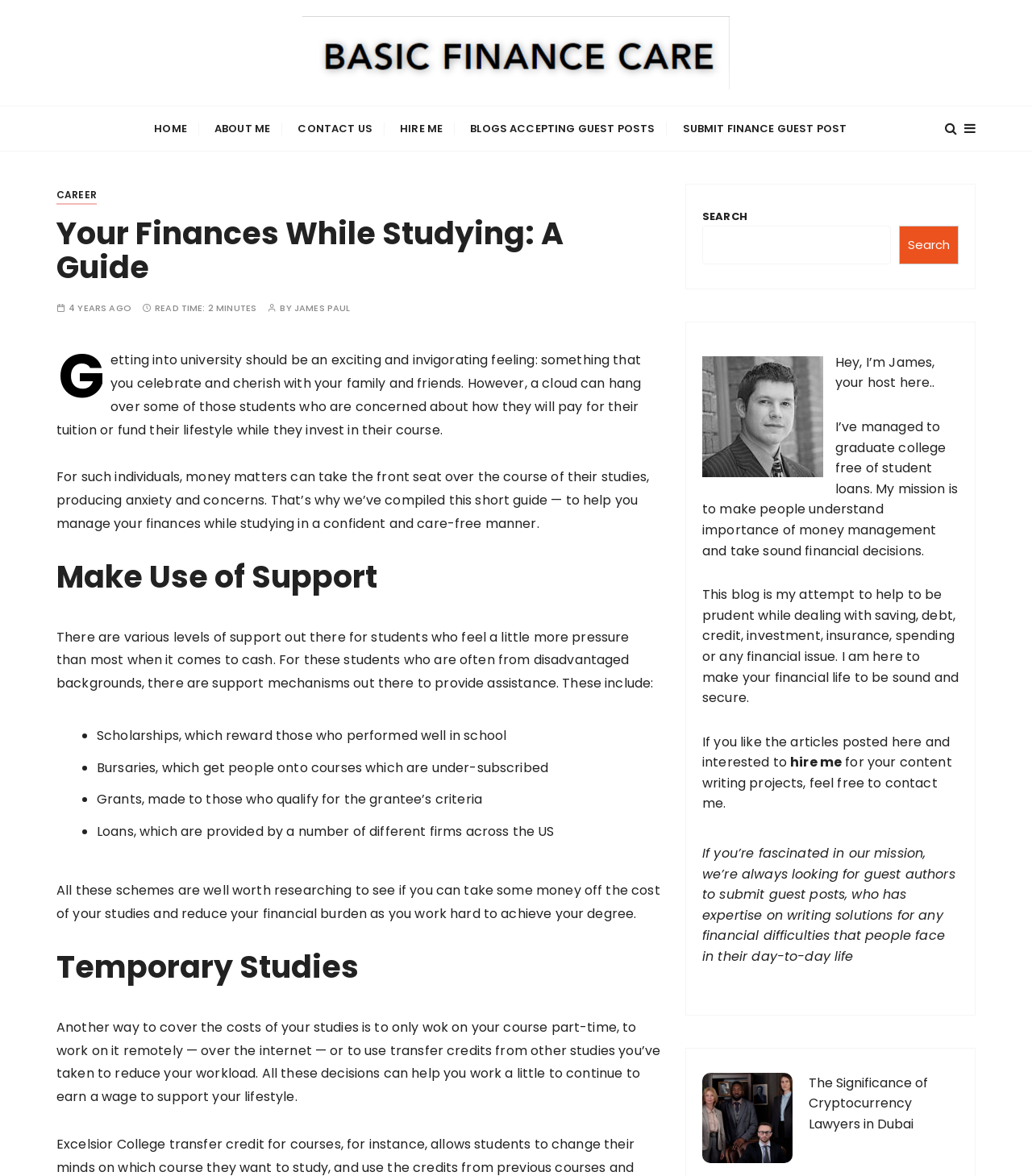Determine the bounding box coordinates of the clickable region to carry out the instruction: "Contact the author James".

[0.285, 0.258, 0.339, 0.266]